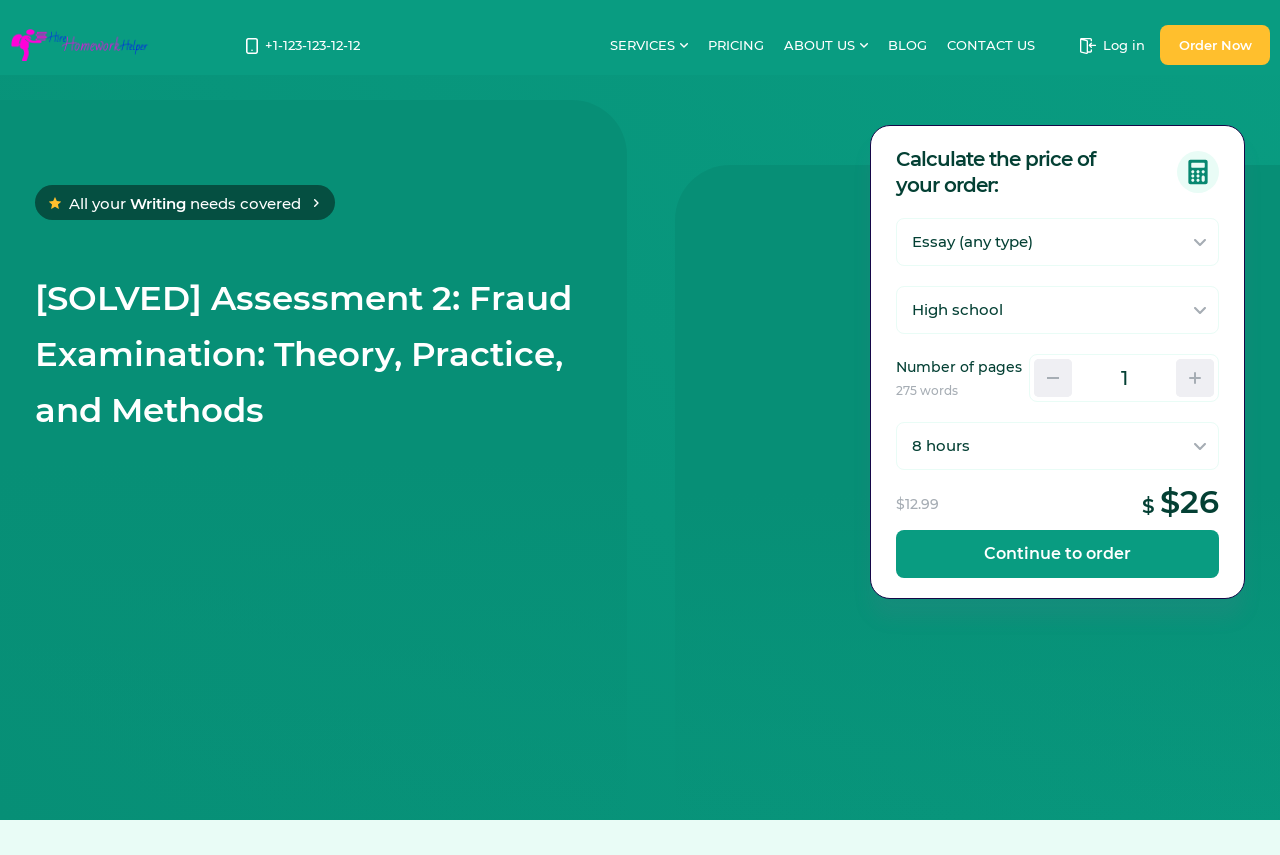Offer a thorough description of the webpage.

This webpage appears to be a service provider's website, specifically a homework helper platform. At the top left, there is a logo and a link to "Hirehomeworkhelper". Next to it, there is a phone number link "+1-123-123-12-12". 

Below these elements, there are three main sections. The first section has links to various services, including "Book/Movie Review Writing Help", "Research Writing Help", "Creative Writing", and "test post". 

The second section has links to "PRICING", "ABOUT US", and "BLOG". Under "ABOUT US", there are links to "Who are we", "How it works", and "FAQ". 

The third section is focused on a specific assessment, "[SOLVED] Assessment 2: Fraud Examination: Theory, Practice, and Methods". There is a heading with this title, followed by a section to calculate the price of an order. This section includes two dropdown menus, a textbox, and a button to "Continue to order". The price of the order, "$12.99", is displayed. There are also links to "Log in" and "Order Now" at the top right of the page.